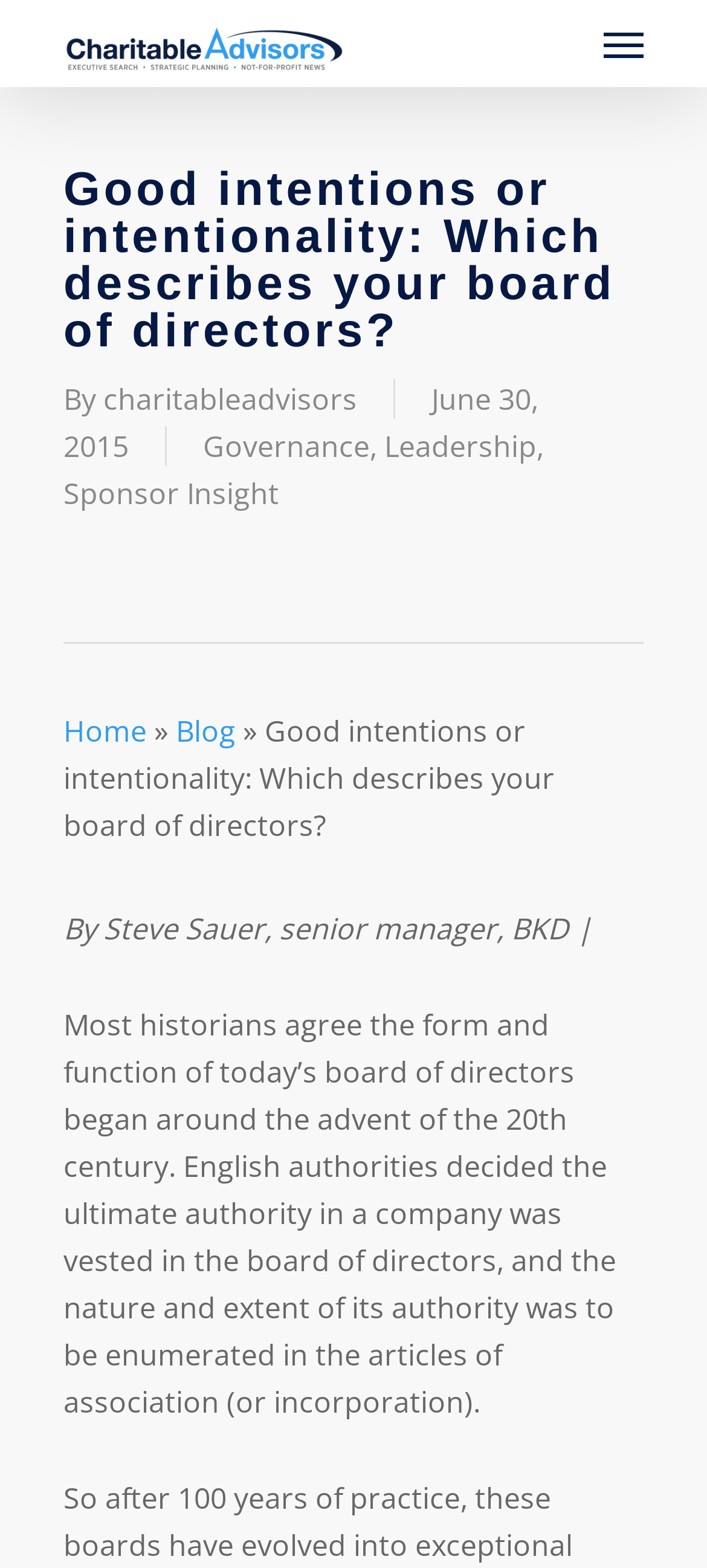Can you find and provide the main heading text of this webpage?

Good intentions or intentionality: Which describes your board of directors?